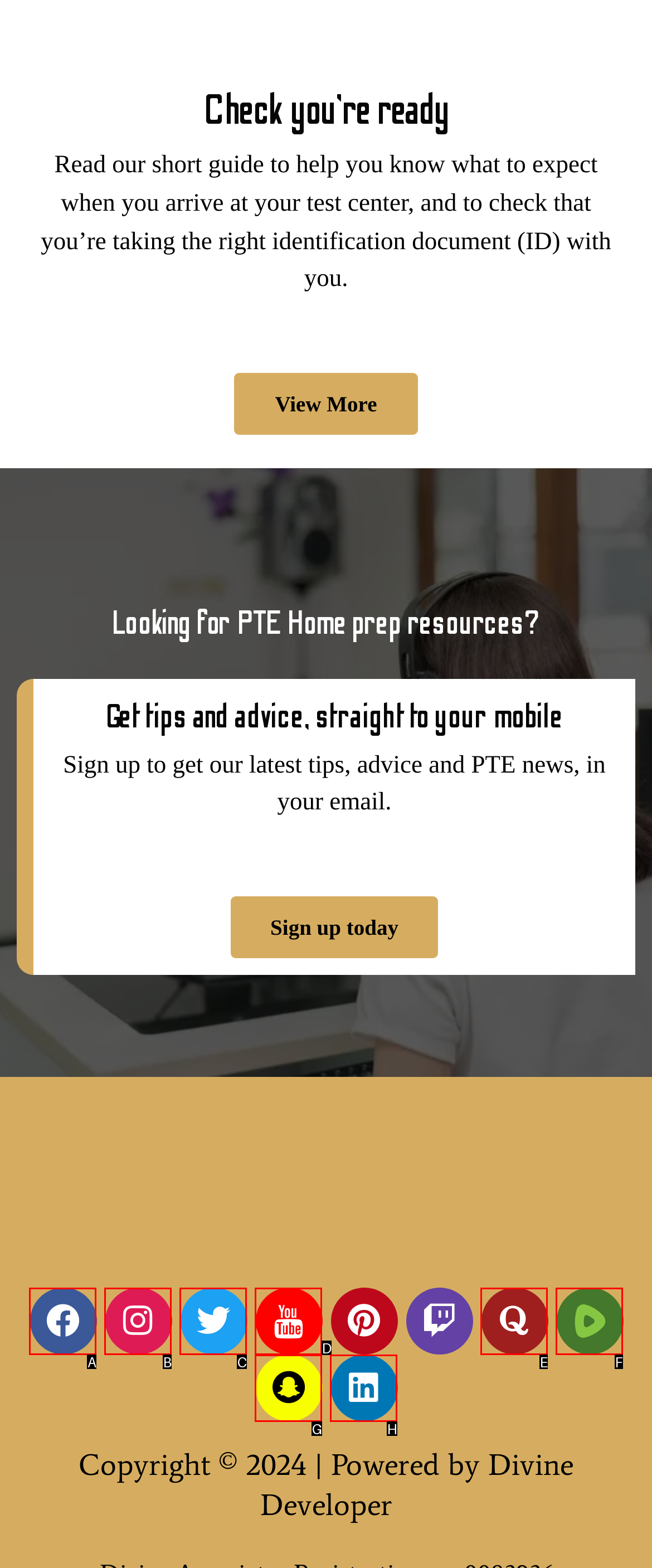Refer to the element description: Icon-youtube and identify the matching HTML element. State your answer with the appropriate letter.

D